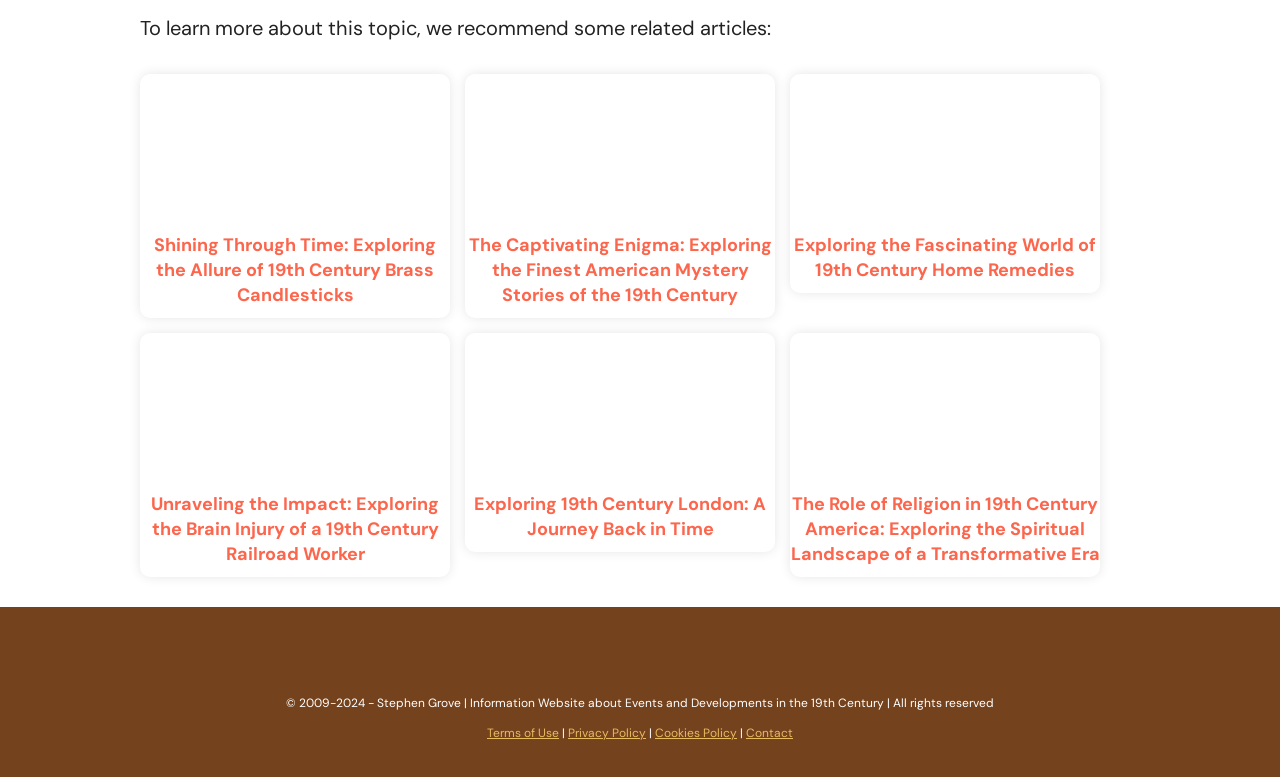Give the bounding box coordinates for the element described as: "Contact".

[0.583, 0.933, 0.62, 0.954]